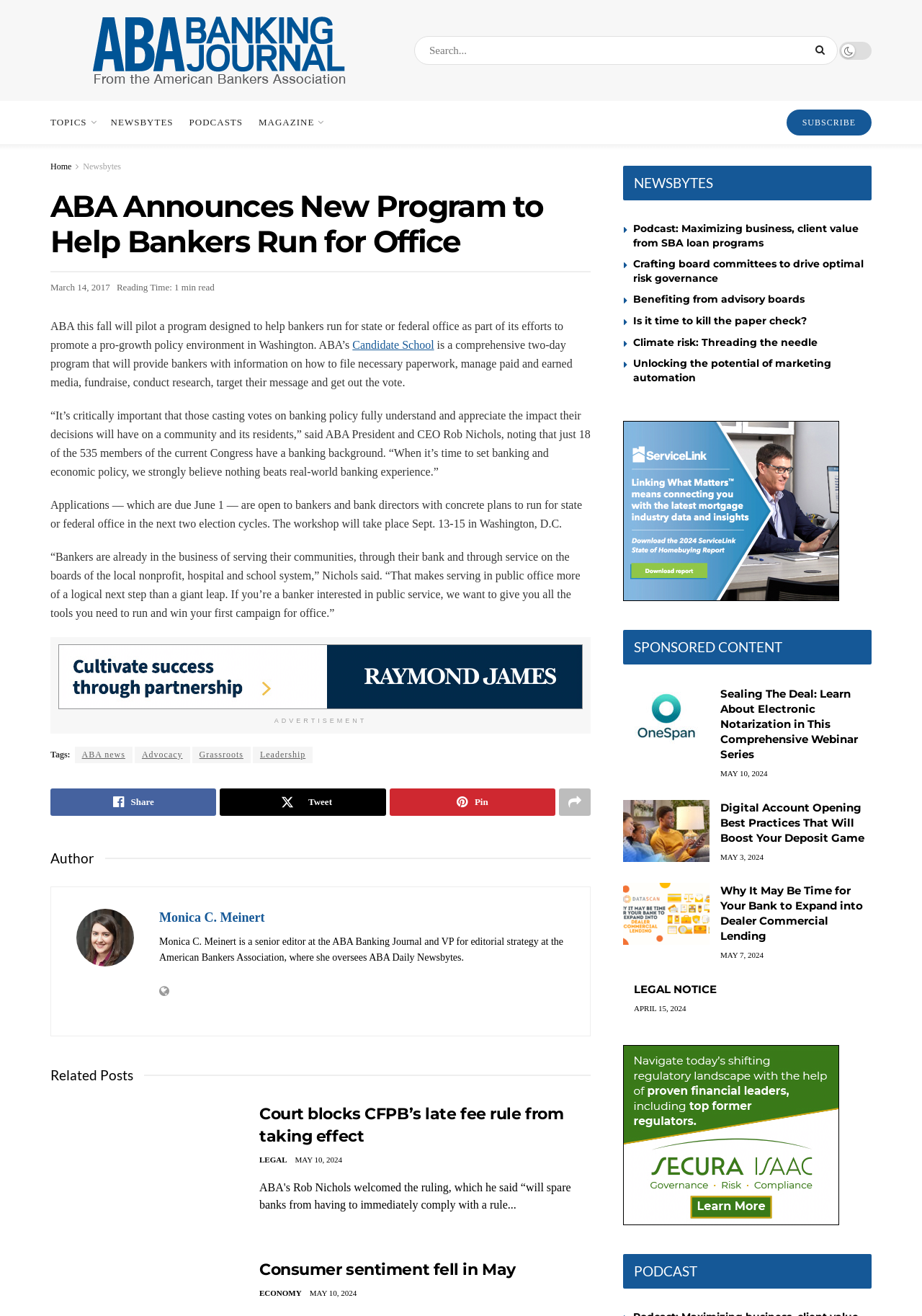Identify the bounding box coordinates for the element you need to click to achieve the following task: "Learn more about the Candidate School". Provide the bounding box coordinates as four float numbers between 0 and 1, in the form [left, top, right, bottom].

[0.382, 0.257, 0.471, 0.267]